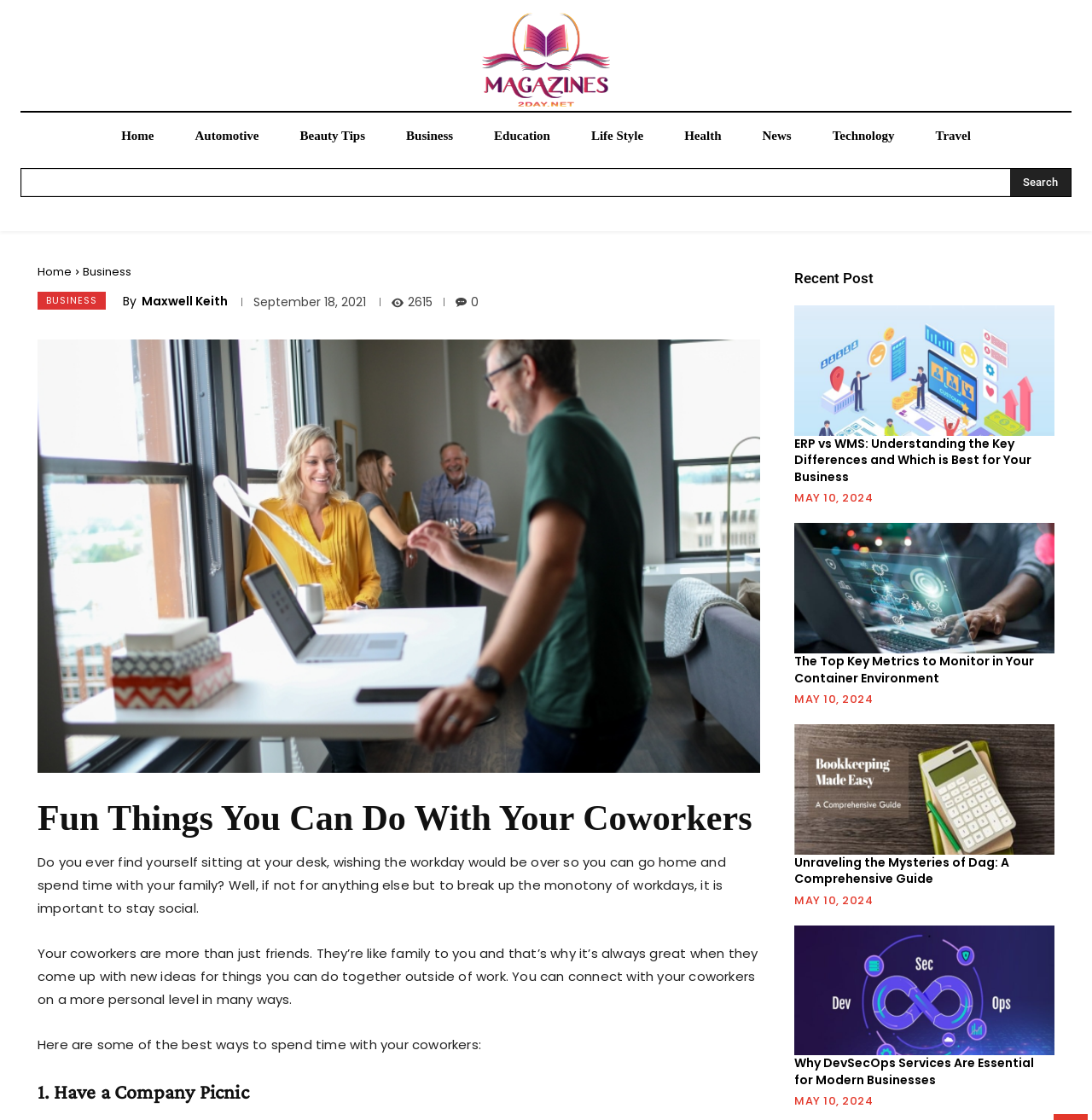Examine the image and give a thorough answer to the following question:
What is the author of the article?

I found the author's name by looking at the text 'By' followed by the link 'Maxwell Keith' which indicates the author of the article.